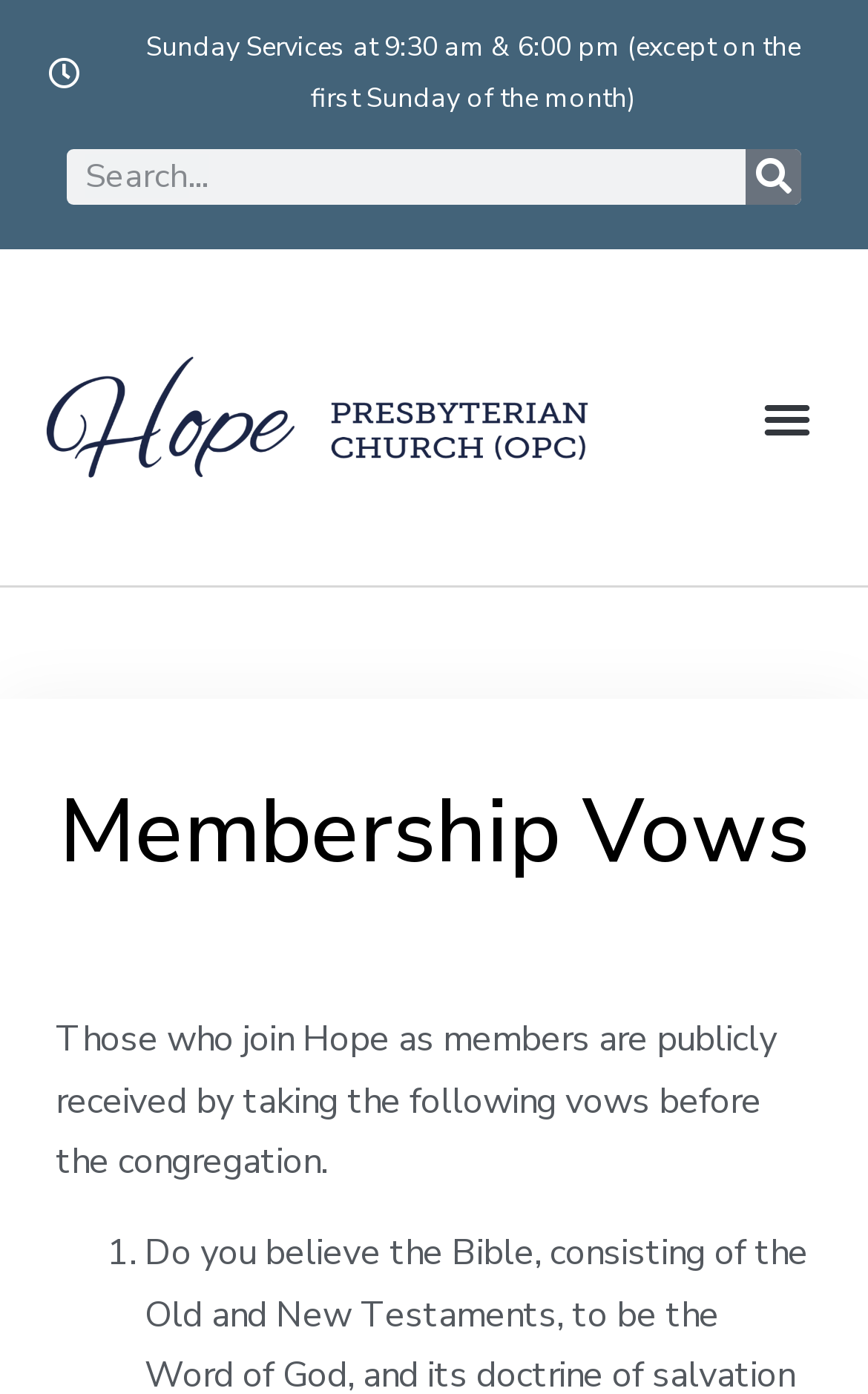Is the menu toggle button expanded?
Please give a detailed answer to the question using the information shown in the image.

I checked the button element with the text 'Menu Toggle' and found that its 'expanded' property is set to False, indicating that it is not expanded.